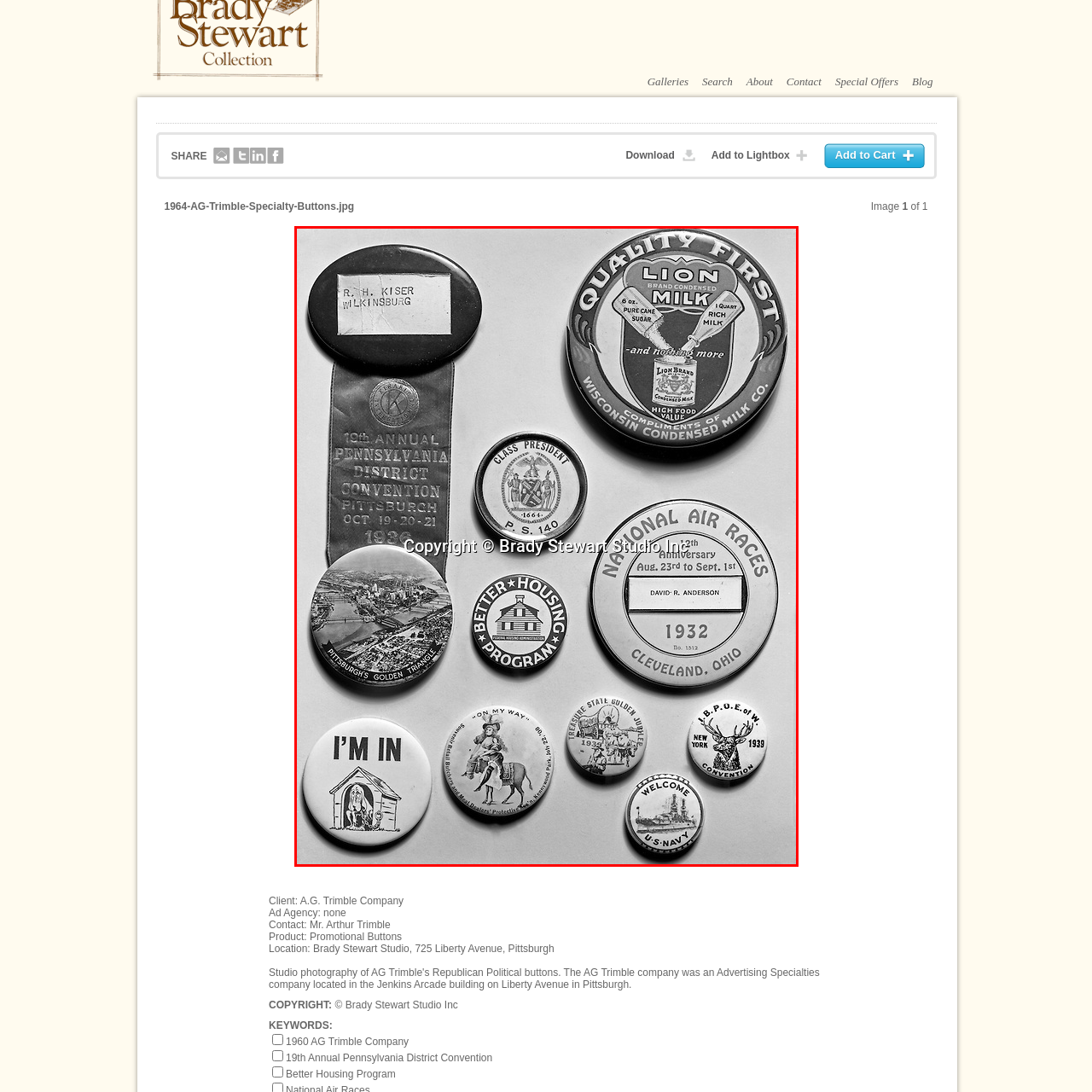Write a thorough description of the contents of the image marked by the red outline.

The image showcases a historical collection of promotional buttons and a ribbon from various events and organizations, all meticulously arranged for display. Among these artifacts, the top portion features a standout black ribbon that reads "R.H. Kiser Wilkinsburg," likely referencing the owner or an individual associated with the items. Adjacent to it is a round button from the "10th Annual Pennsylvania District Convention" held in Pittsburgh in 1932, emphasizing its significance. 

Center stage is a vintage button emblazoned with "Quality First" along with the depiction of the "Lion Brand Condensed Milk," showcasing the promotional nature of these items. Surrounding this are a variety of buttons representing different organizations and events—such as the "Better Housing Program," "National Air Races," and various local state conventions—further enriching the historical context displayed. 

Each button captures a moment in time, echoing the cultural and social sentiments associated with the events they represent. The monochrome color palette lends a nostalgic touch, inviting viewers to appreciate the craftsmanship and memories embedded in these small yet poignant artifacts. 

This image, offered by Brady Stewart Studio, reflects a curated heritage that resonates with the past, preserving the legacies of community engagement and promotional artistry.